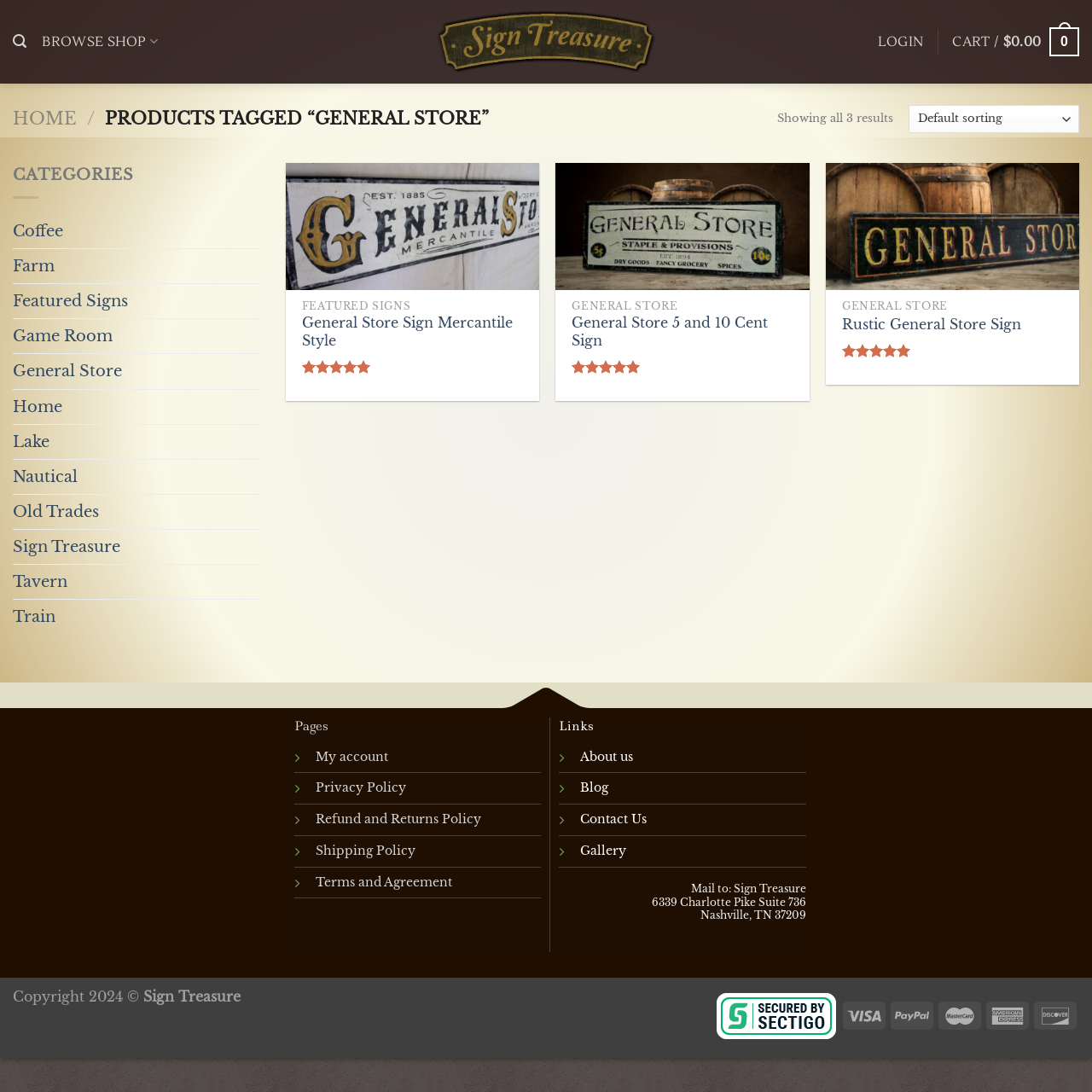Please determine the bounding box coordinates of the element to click in order to execute the following instruction: "Go to the home page". The coordinates should be four float numbers between 0 and 1, specified as [left, top, right, bottom].

[0.012, 0.099, 0.07, 0.118]